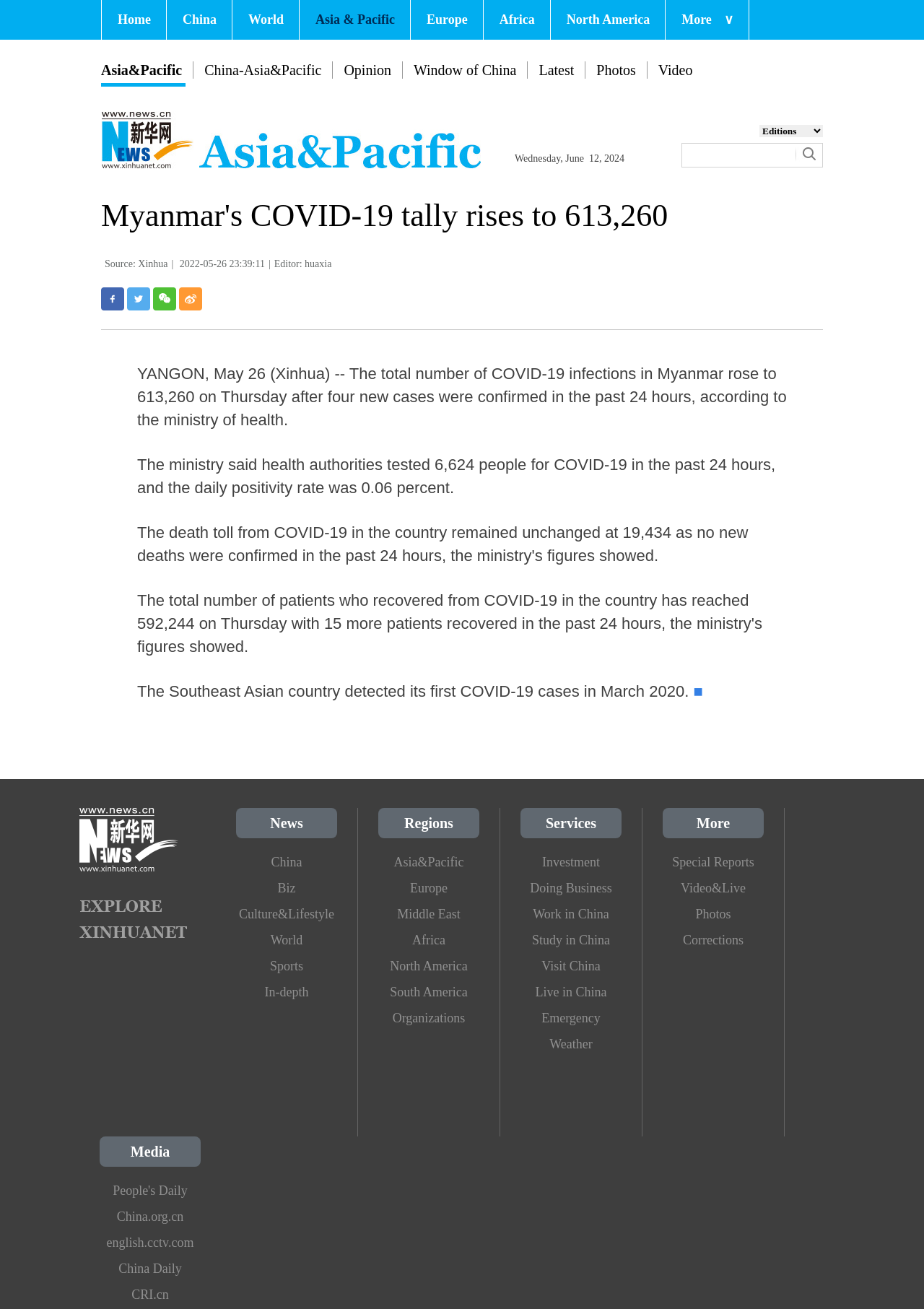Please locate the bounding box coordinates of the element that should be clicked to achieve the given instruction: "Select an option from the combobox".

[0.822, 0.095, 0.891, 0.105]